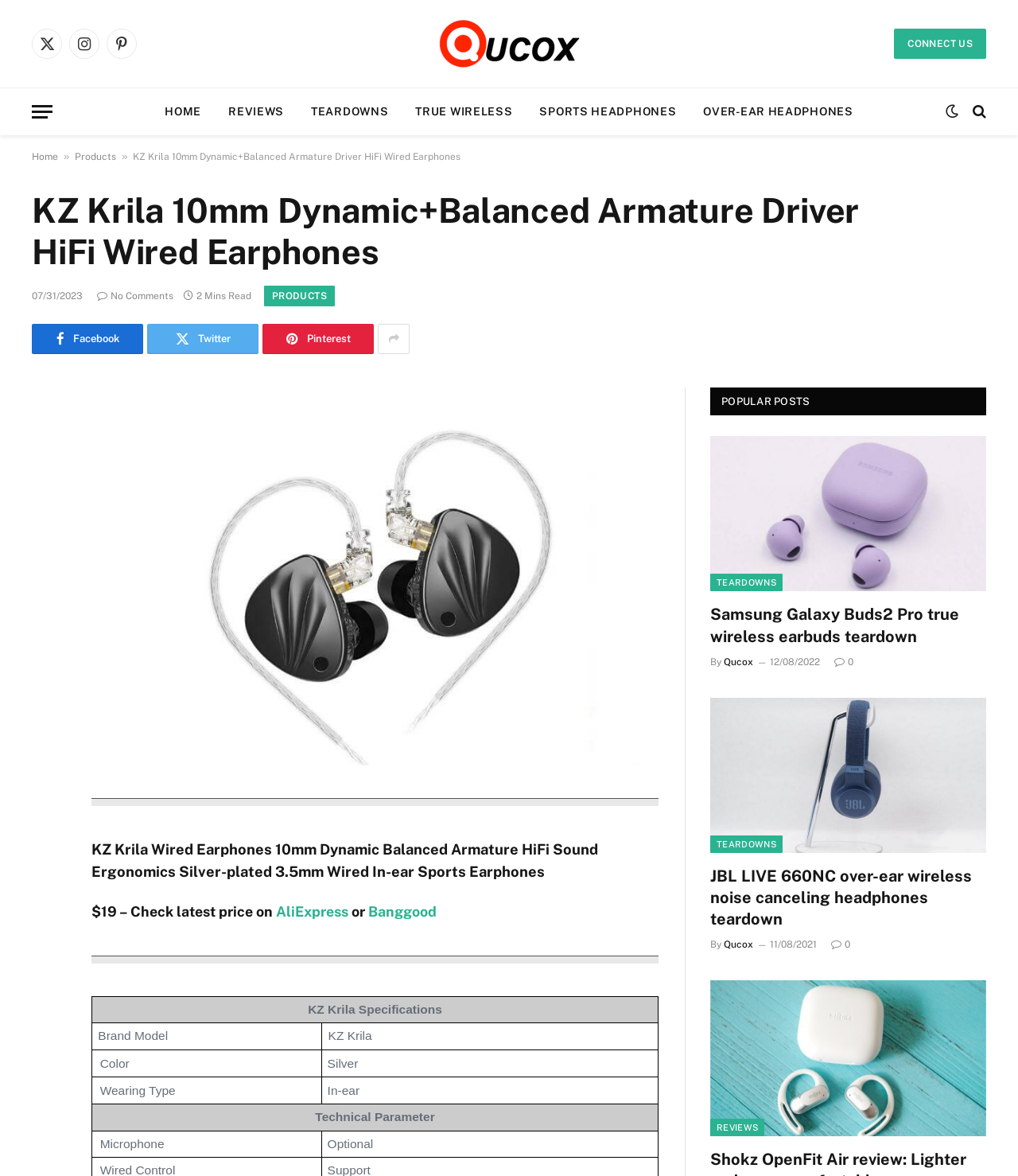Pinpoint the bounding box coordinates of the clickable area needed to execute the instruction: "Click on the 'HOME' link". The coordinates should be specified as four float numbers between 0 and 1, i.e., [left, top, right, bottom].

[0.149, 0.075, 0.211, 0.114]